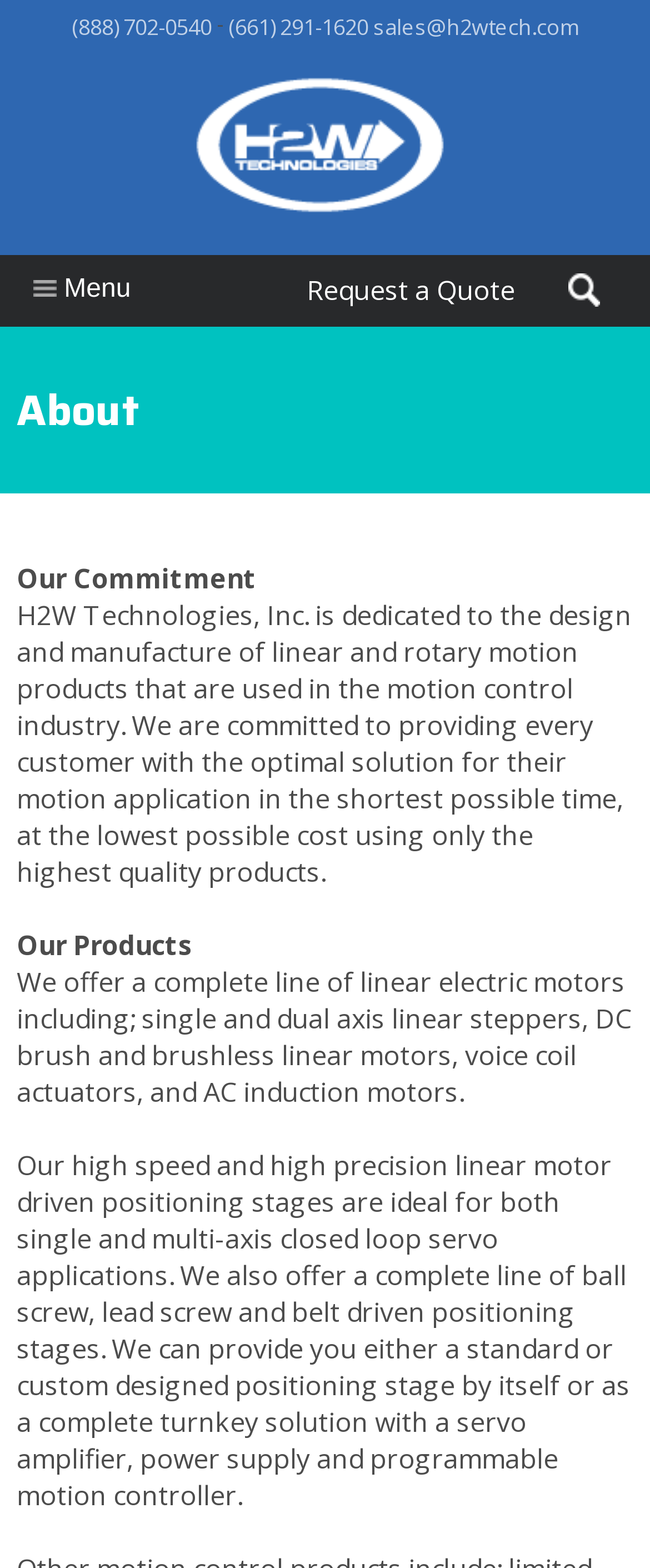Determine the bounding box coordinates for the UI element matching this description: "title="H2W Technologies"".

[0.297, 0.119, 0.703, 0.142]